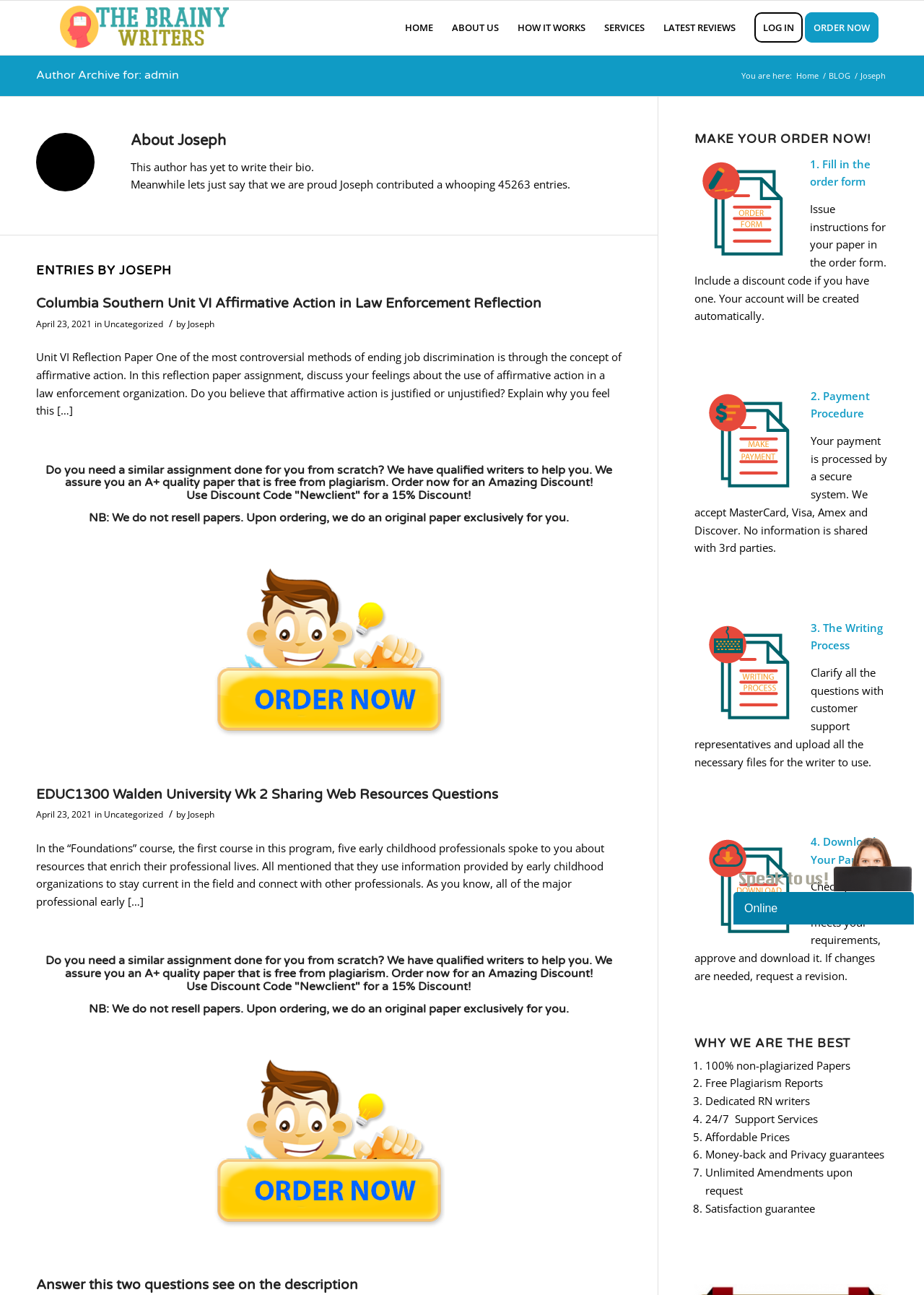Can you pinpoint the bounding box coordinates for the clickable element required for this instruction: "Click on the 'HOME' link"? The coordinates should be four float numbers between 0 and 1, i.e., [left, top, right, bottom].

[0.428, 0.001, 0.479, 0.042]